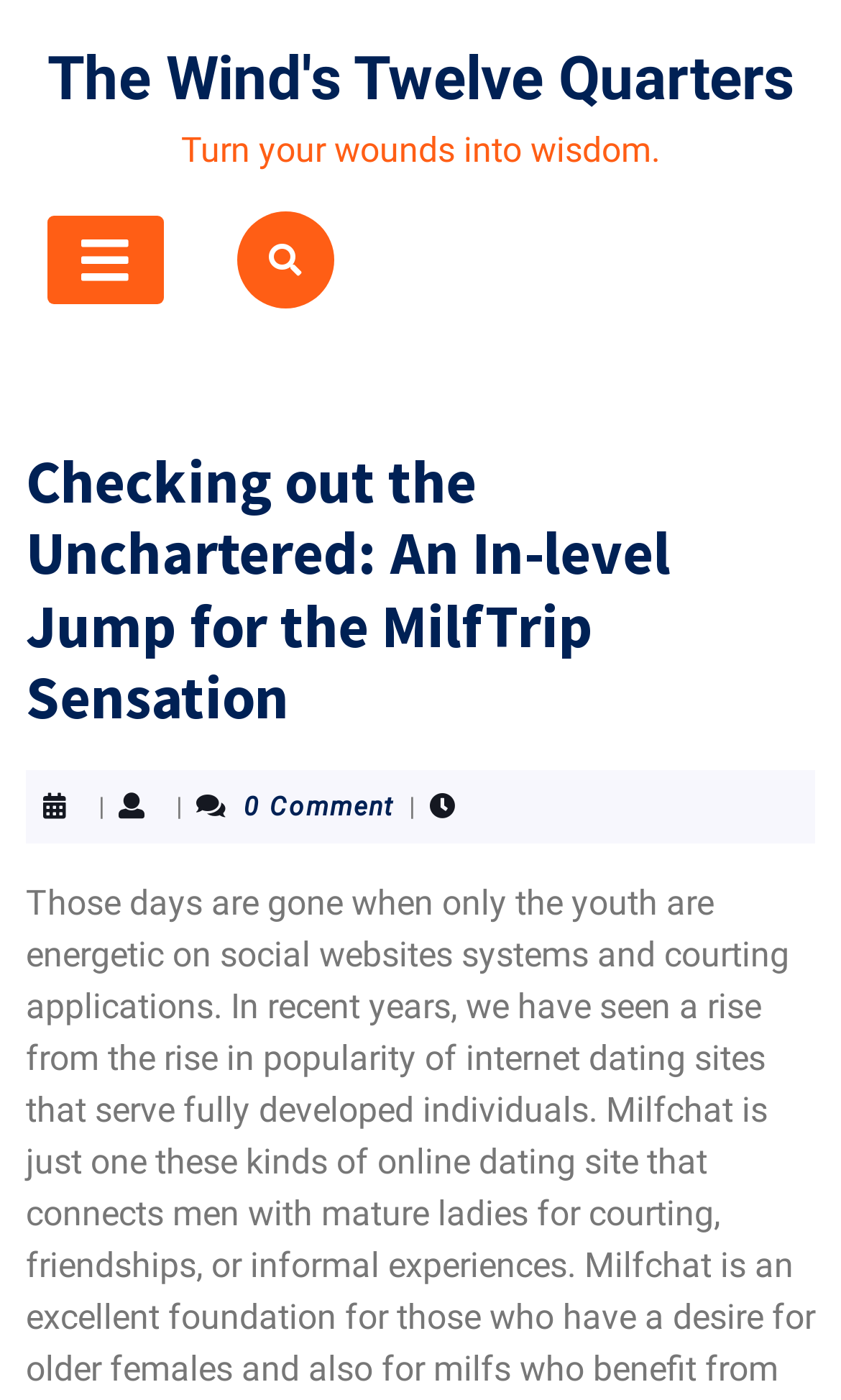Answer the question below in one word or phrase:
What is the name of the book being discussed?

The Wind's Twelve Quarters